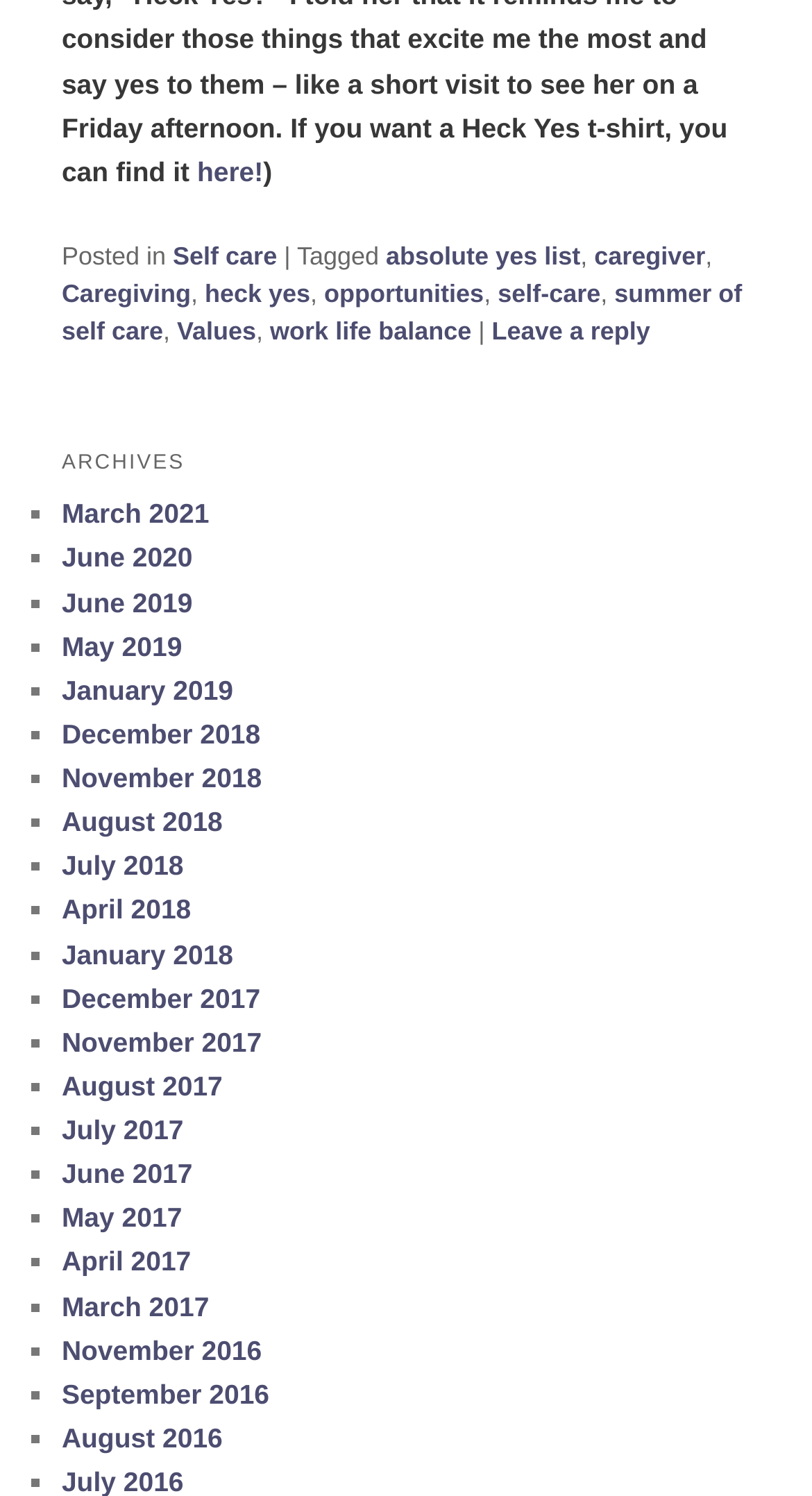Analyze the image and provide a detailed answer to the question: How many months are listed in the archives?

I counted the number of links in the archives section, which are labeled with months and years, and found 24 links, each representing a month.